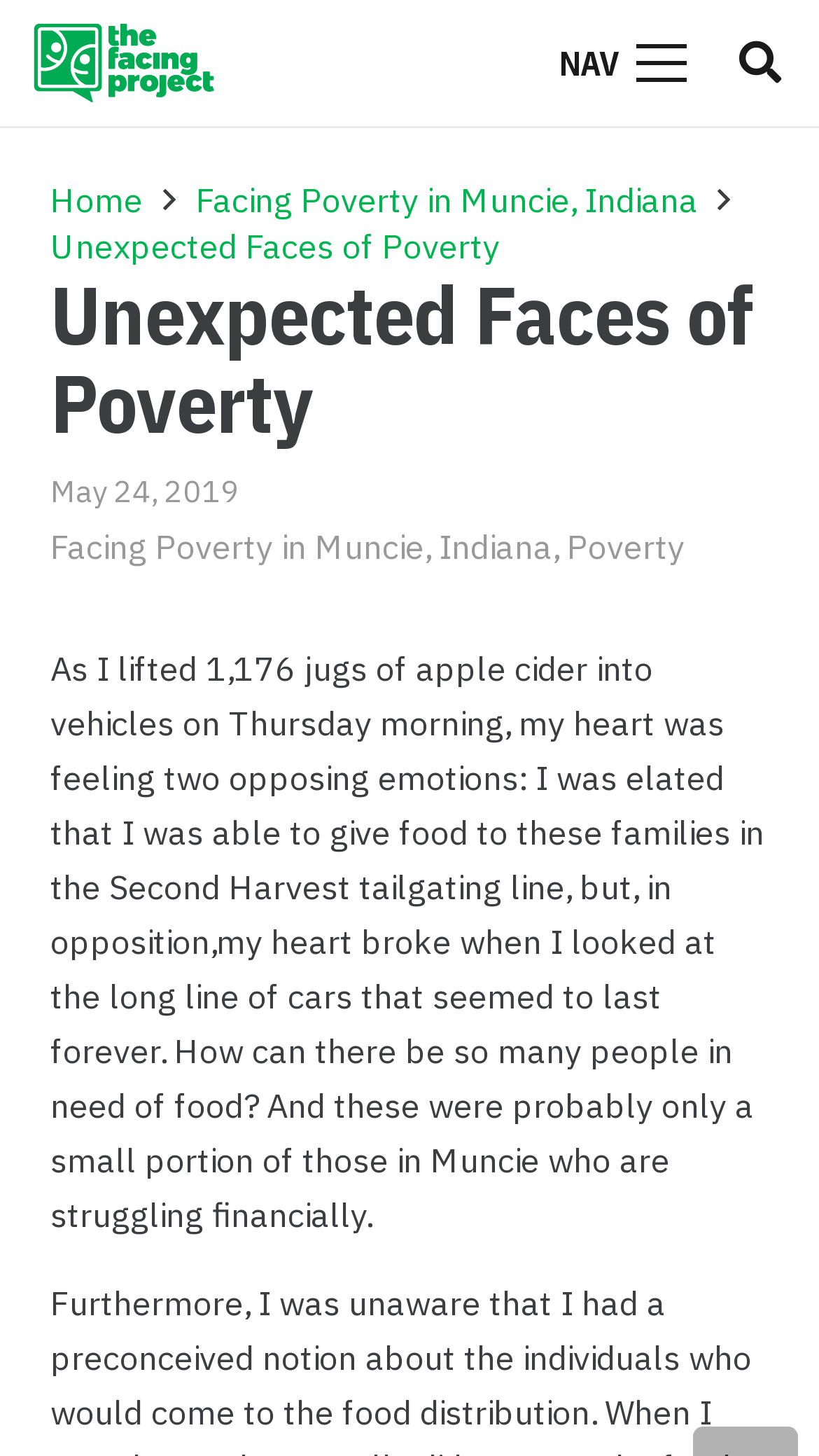Based on the provided description, "Poverty", find the bounding box of the corresponding UI element in the screenshot.

[0.692, 0.361, 0.836, 0.39]